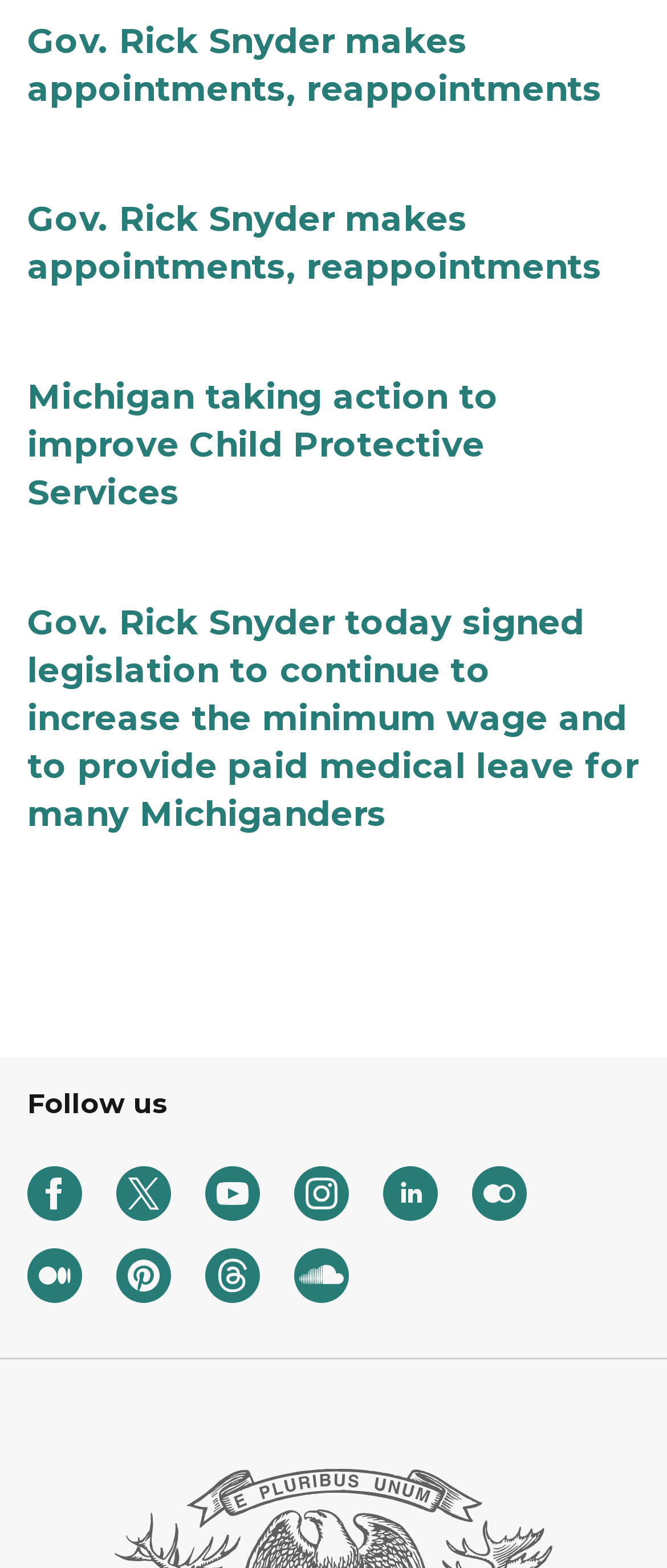Return the bounding box coordinates of the UI element that corresponds to this description: "aria-label="twitter x solid"". The coordinates must be given as four float numbers in the range of 0 and 1, [left, top, right, bottom].

[0.174, 0.744, 0.256, 0.779]